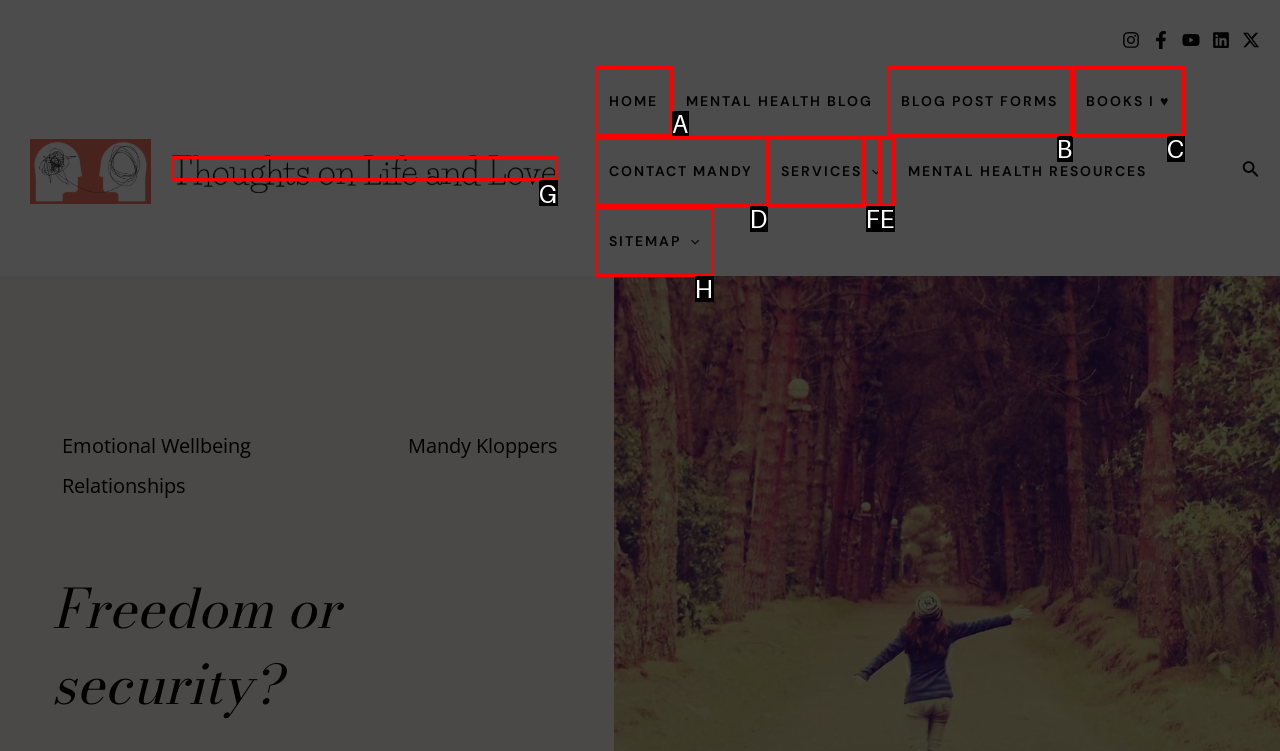Given the description: Home, identify the HTML element that corresponds to it. Respond with the letter of the correct option.

A